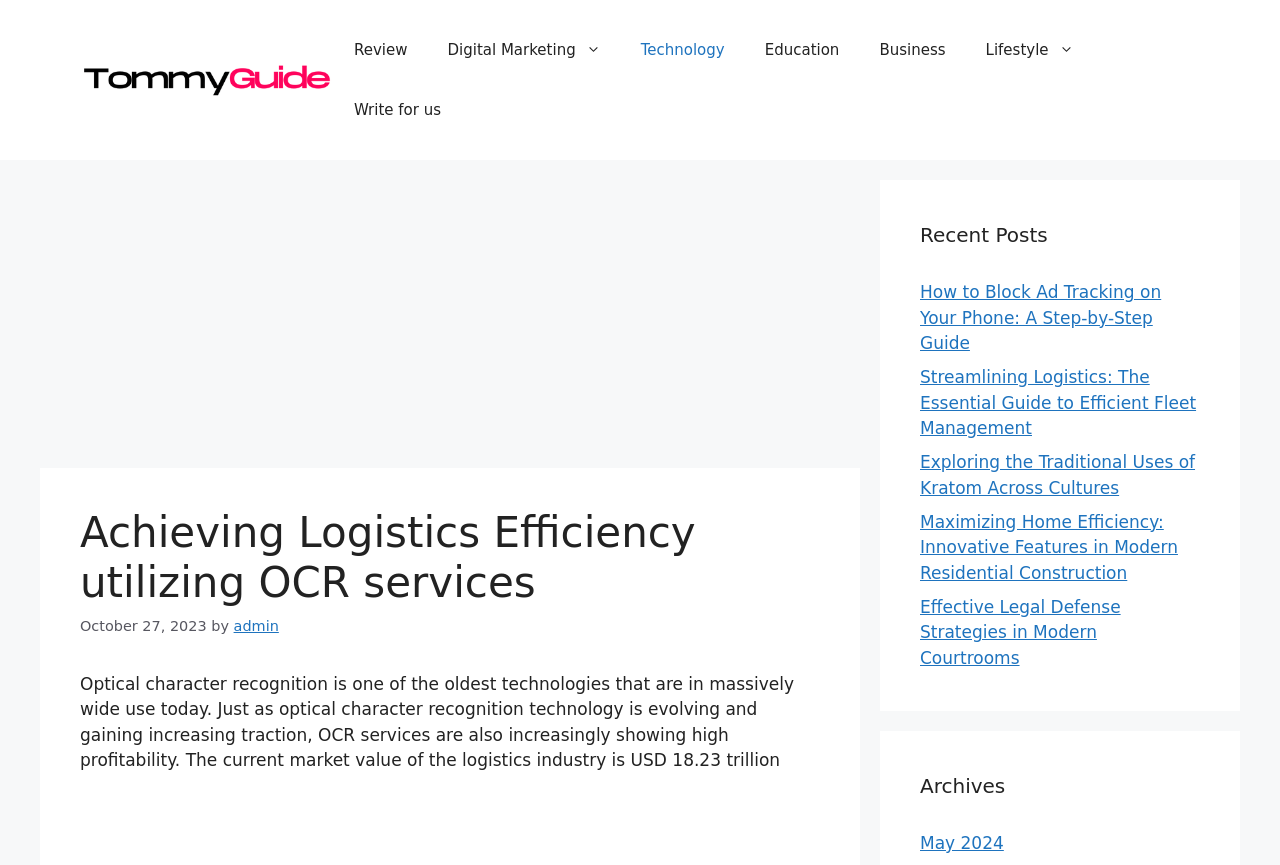Identify the bounding box for the UI element described as: "aria-label="Advertisement" name="aswift_1" title="Advertisement"". The coordinates should be four float numbers between 0 and 1, i.e., [left, top, right, bottom].

[0.031, 0.208, 0.672, 0.532]